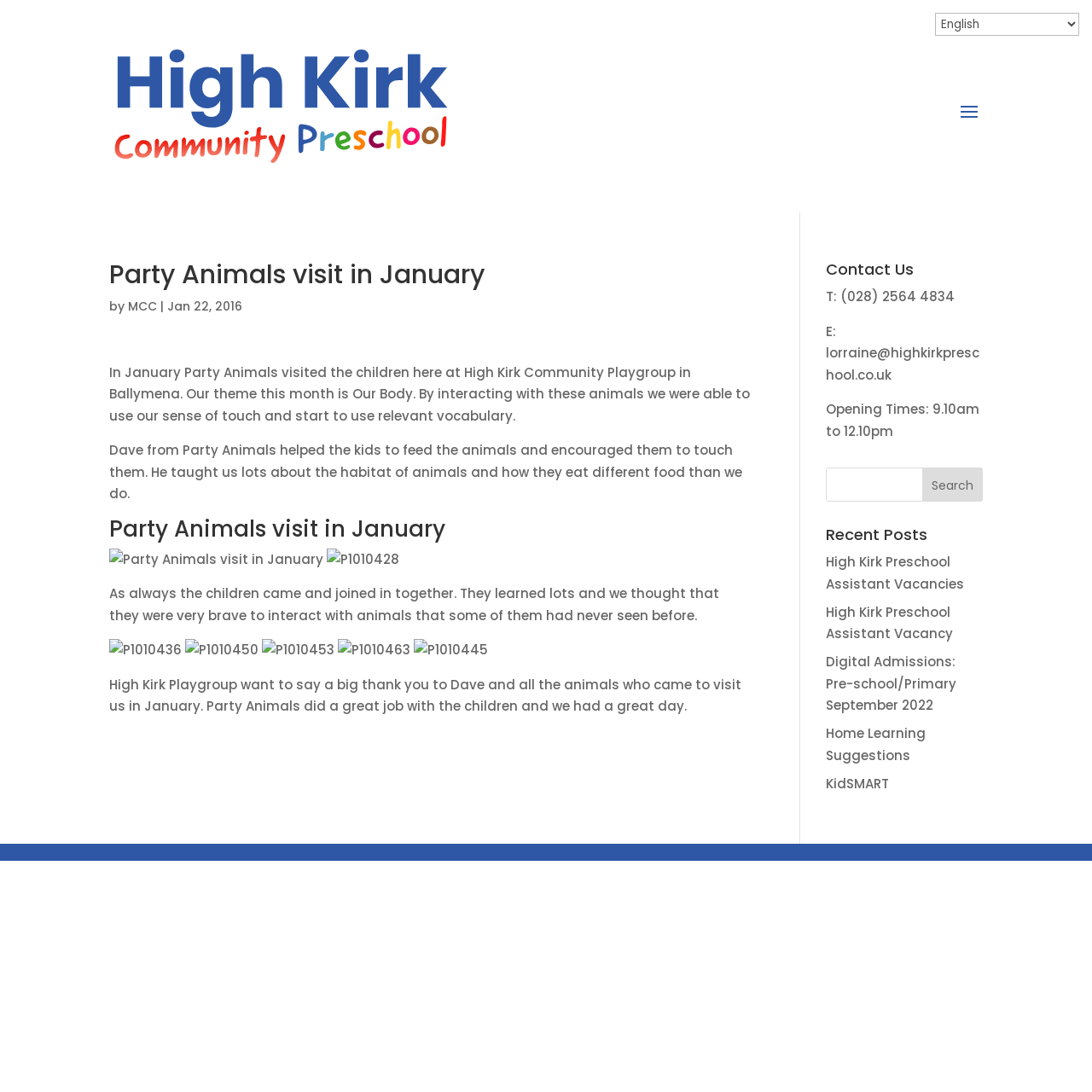What is the purpose of the 'Search' button?
Look at the image and answer the question using a single word or phrase.

To search the website